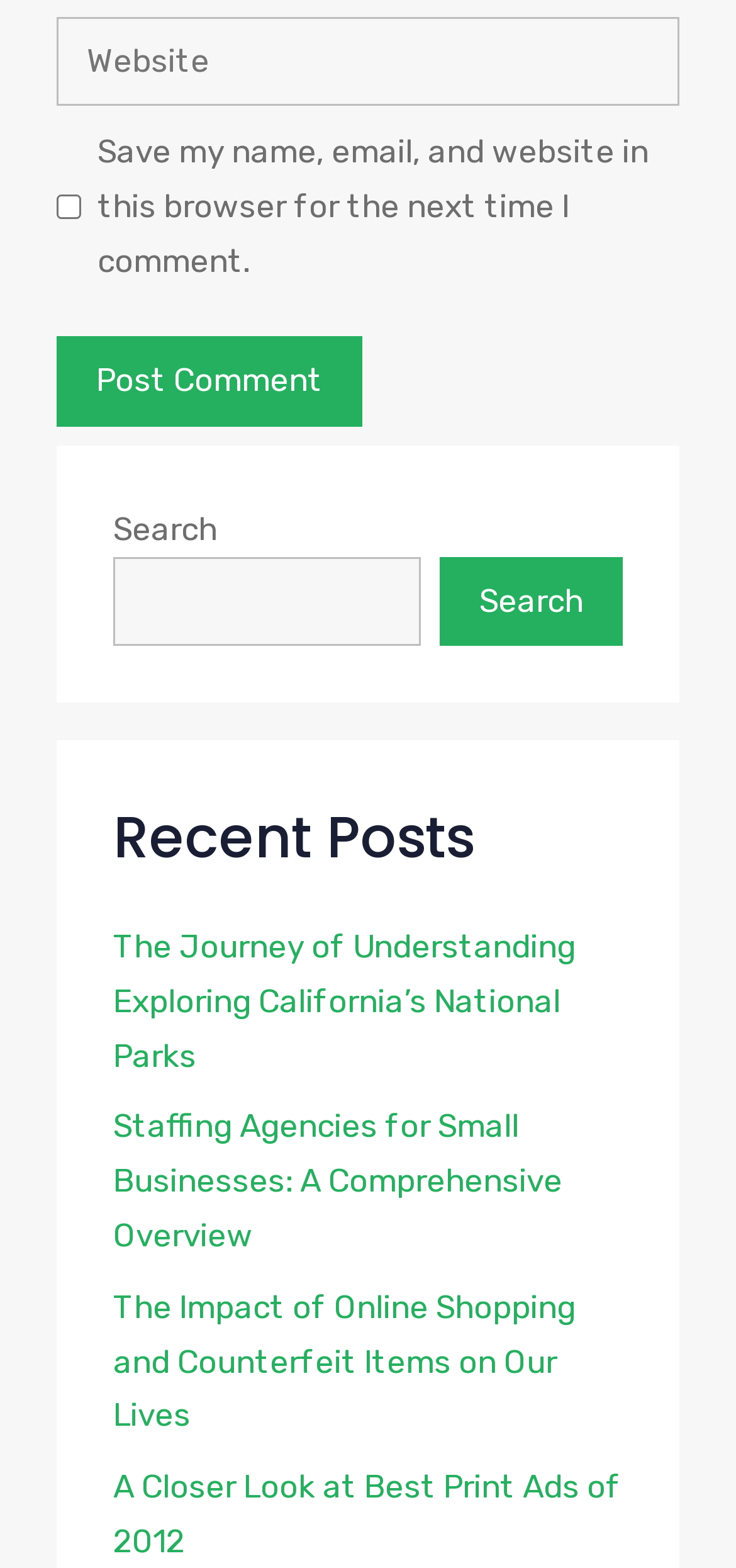What is the purpose of the checkbox?
Please provide a single word or phrase as your answer based on the screenshot.

Save website data